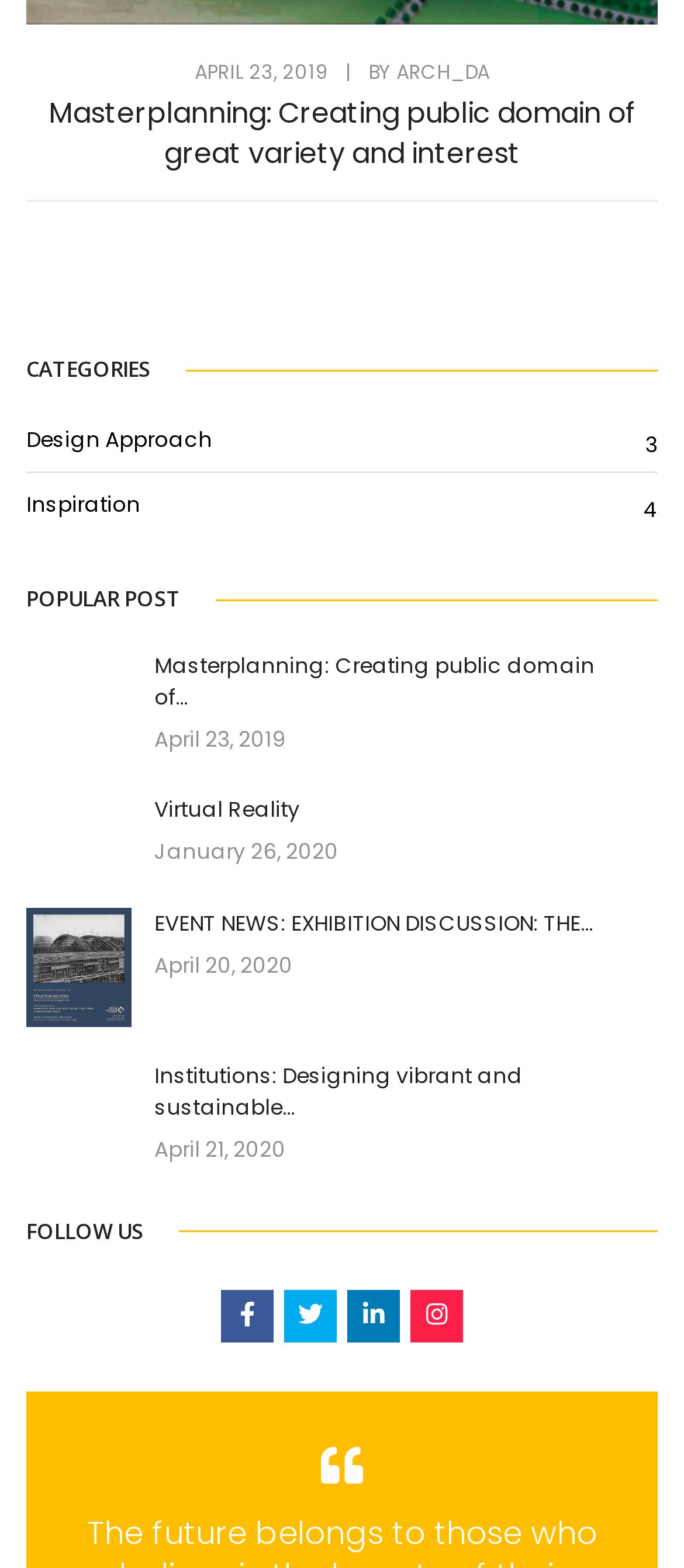Given the description of a UI element: "Design Approach", identify the bounding box coordinates of the matching element in the webpage screenshot.

[0.038, 0.271, 0.31, 0.29]